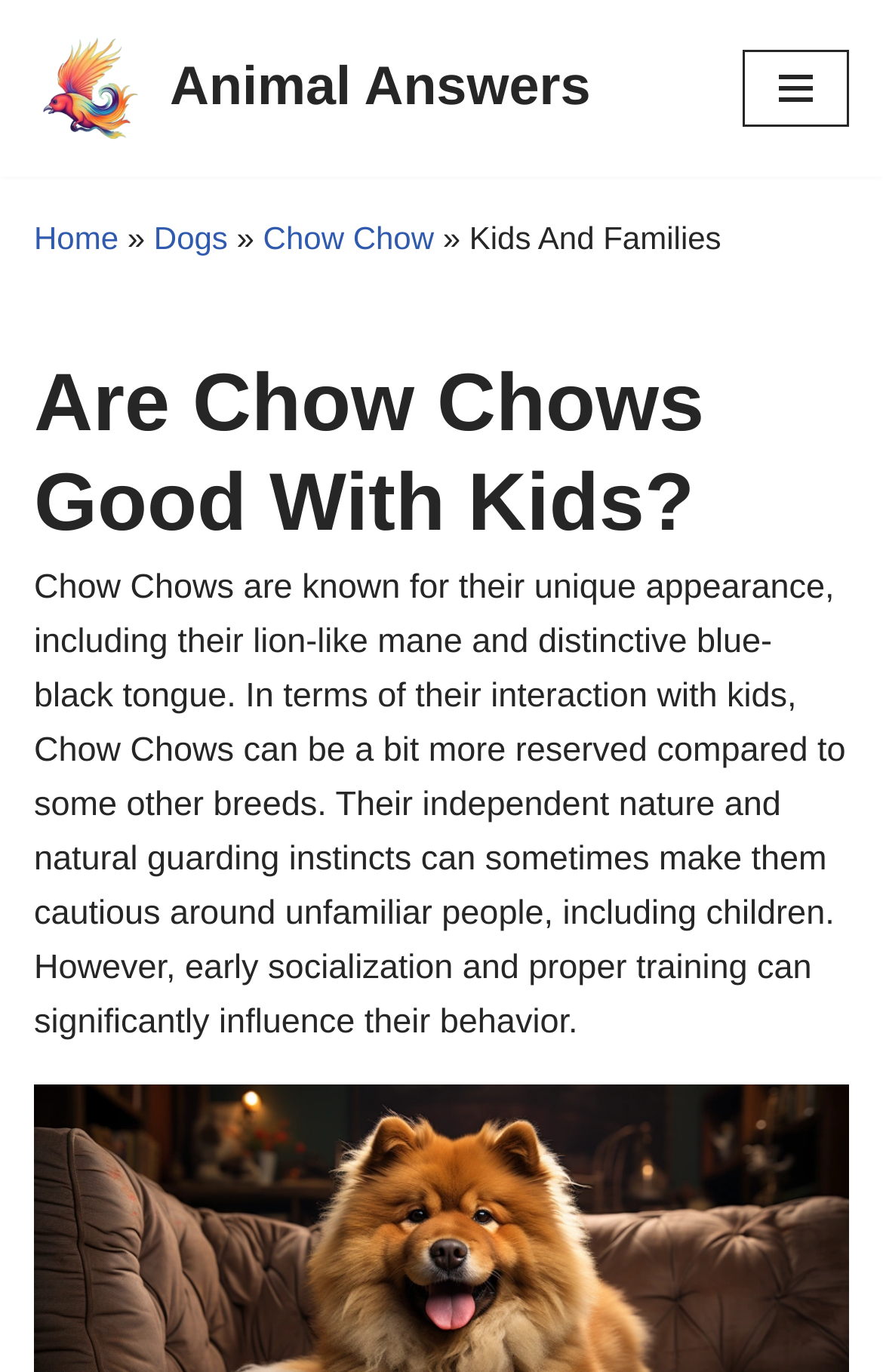What is the nature of Chow Chows?
Respond with a short answer, either a single word or a phrase, based on the image.

Independent